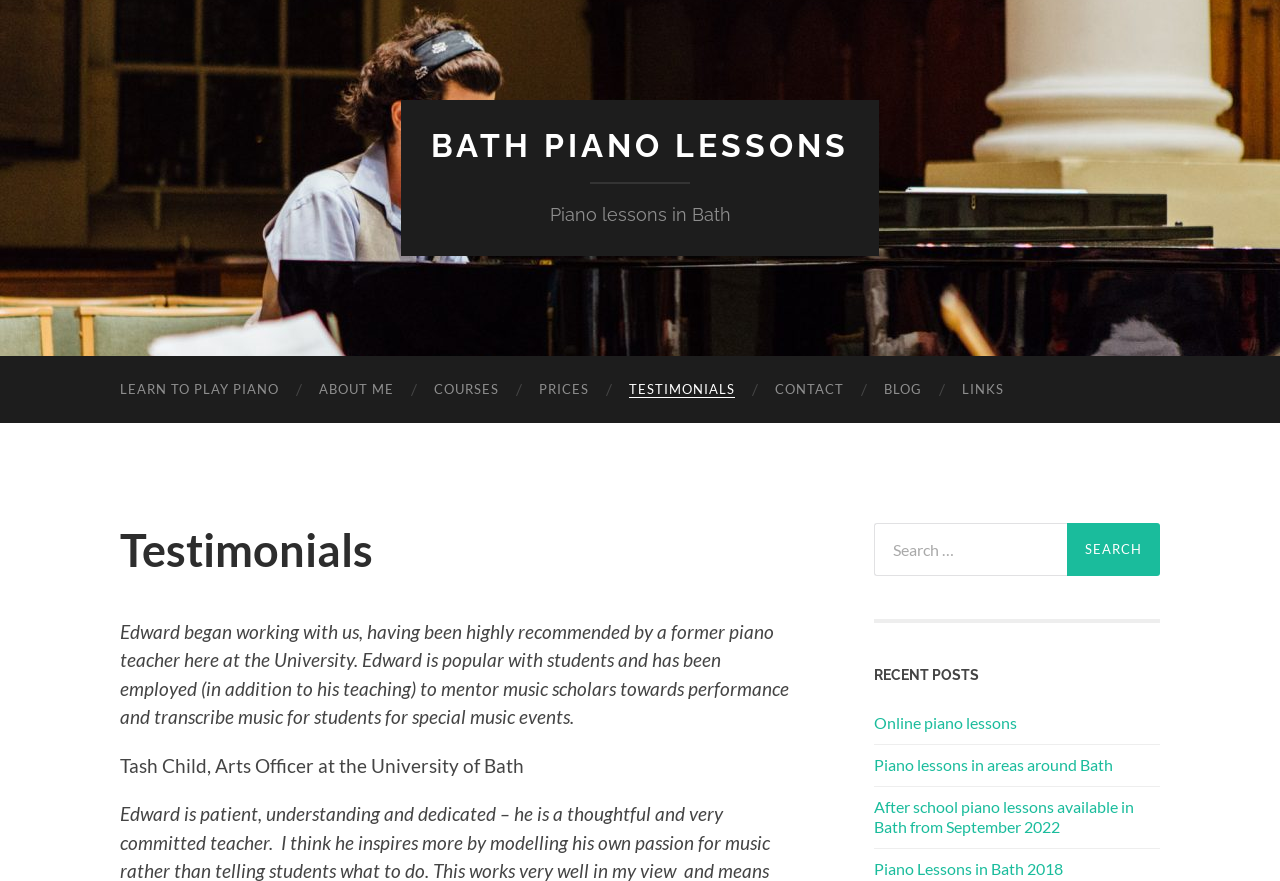Can you give a detailed response to the following question using the information from the image? What is the occupation of Tash Child?

Tash Child's occupation can be found in the testimonial section, where it says 'Tash Child, Arts Officer at the University of Bath'.